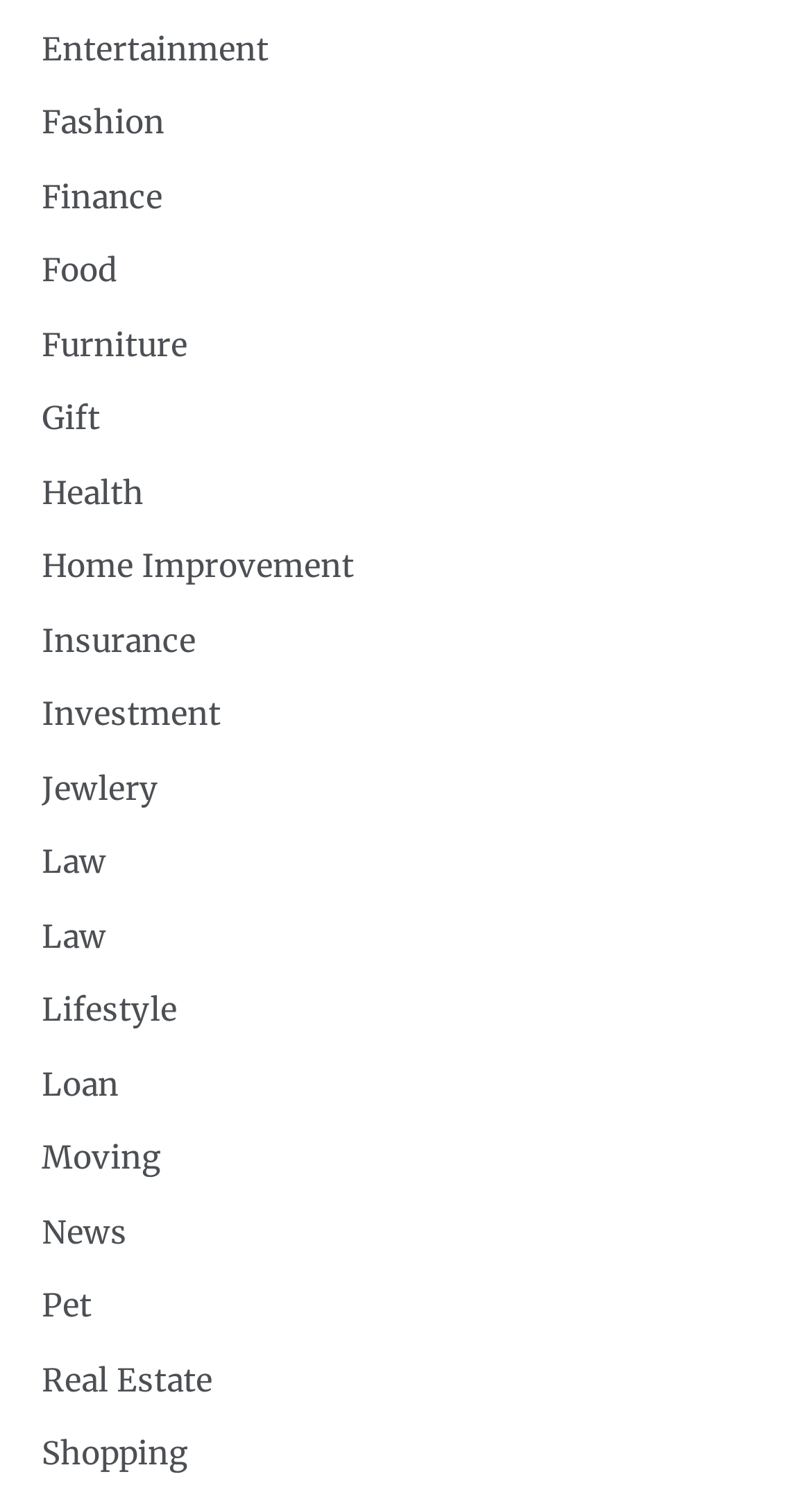Extract the bounding box coordinates for the HTML element that matches this description: "Real Estate". The coordinates should be four float numbers between 0 and 1, i.e., [left, top, right, bottom].

[0.051, 0.914, 0.262, 0.941]